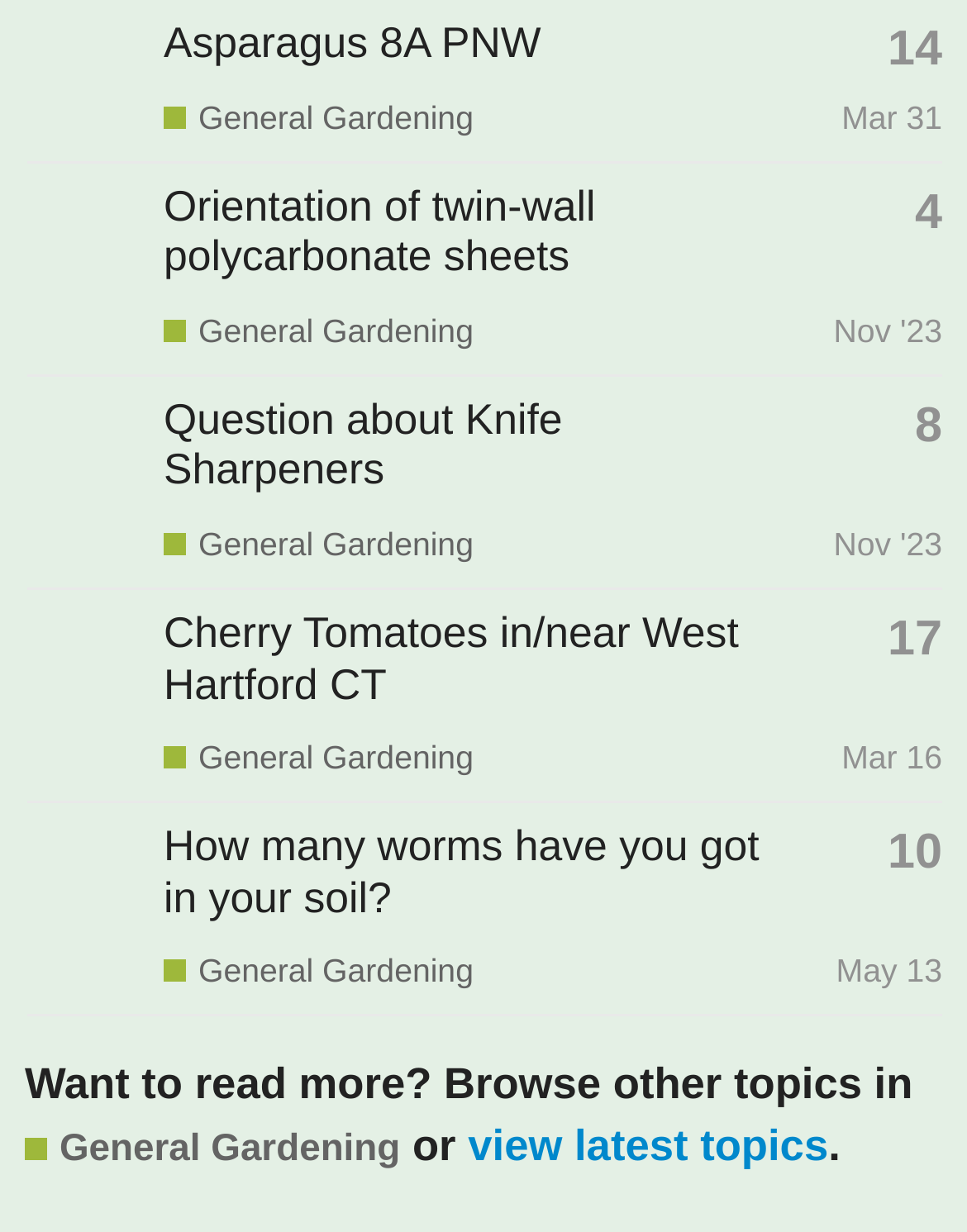Please identify the bounding box coordinates of the element on the webpage that should be clicked to follow this instruction: "Read The Ultimate Guide to Survival Gardening". The bounding box coordinates should be given as four float numbers between 0 and 1, formatted as [left, top, right, bottom].

None